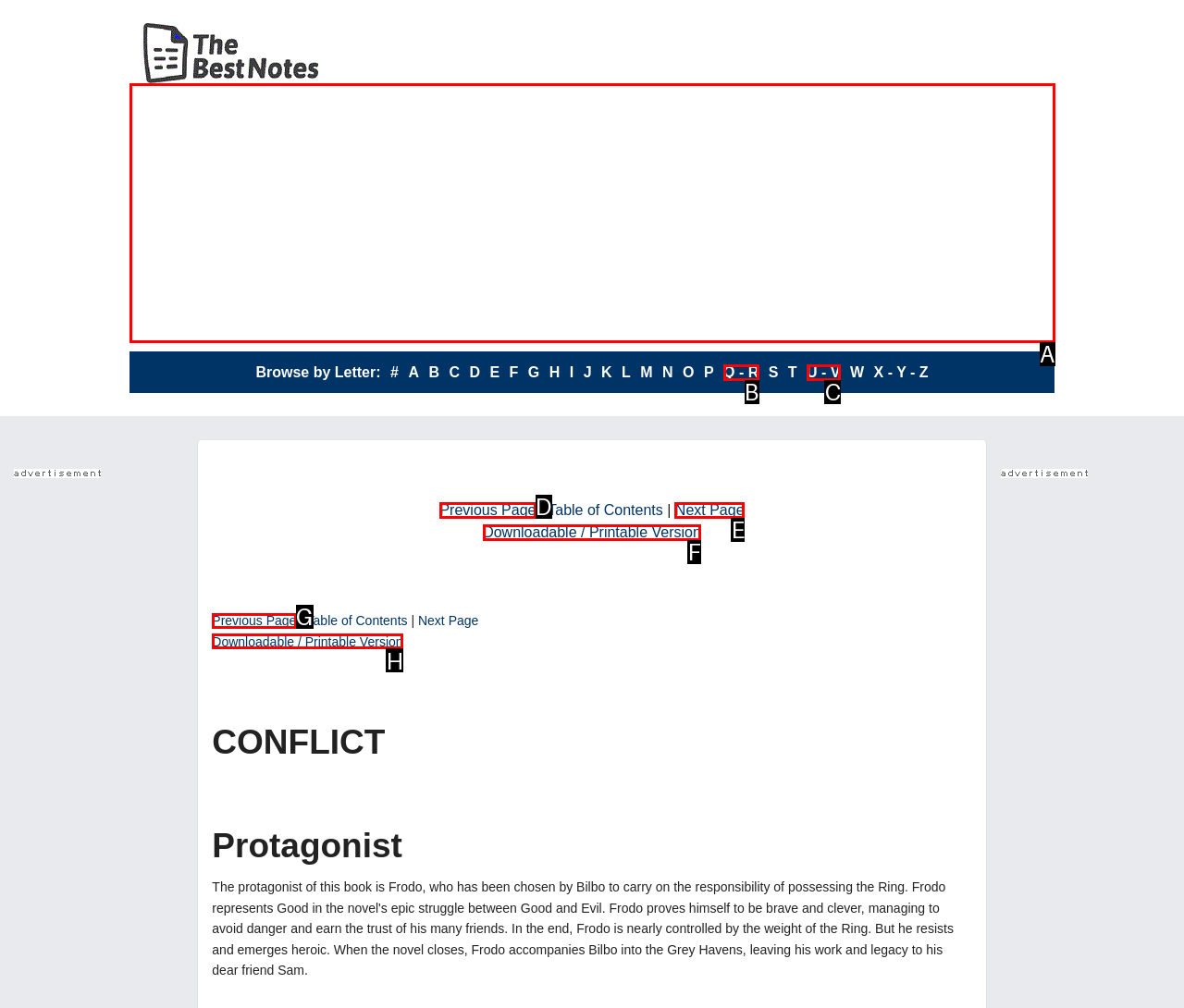Determine the UI element that matches the description: Previous Page
Answer with the letter from the given choices.

G